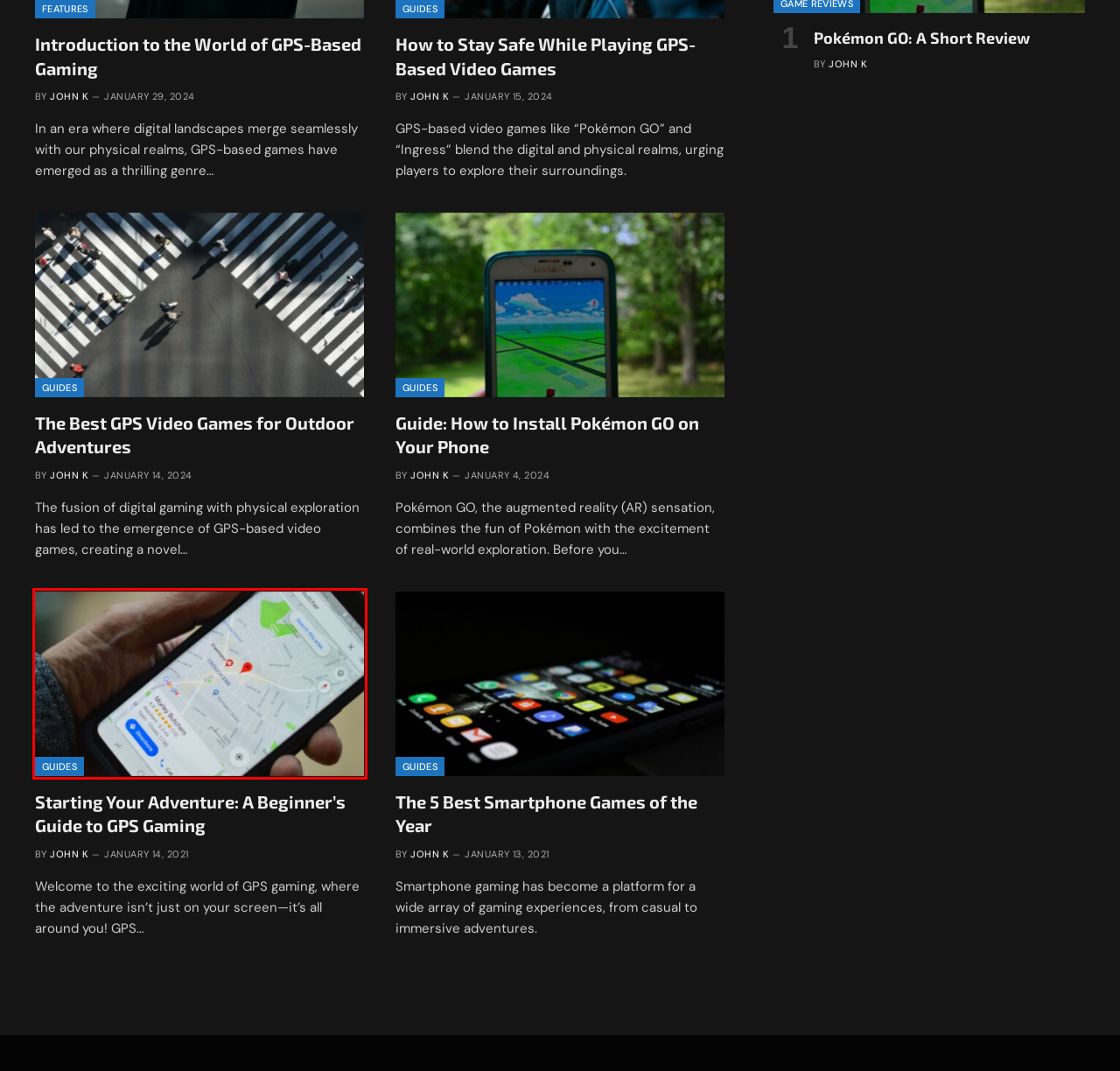Analyze the webpage screenshot with a red bounding box highlighting a UI element. Select the description that best matches the new webpage after clicking the highlighted element. Here are the options:
A. Starting Your Adventure: A Beginner's Guide to GPS Gaming - GPS Video Gamer
B. The Best GPS Video Games for Outdoor Adventures - GPS Video Gamer
C. Guide: How to Install Pokémon GO on Your Phone - GPS Video Gamer
D. News Archives - GPS Video Gamer
E. The 5 Best Smartphone Games of the Year - GPS Video Gamer
F. John K, Author at GPS Video Gamer
G. Pokémon GO: A Short Review - GPS Video Gamer
H. Introduction to the World of GPS-Based Gaming - GPS Video Gamer

A